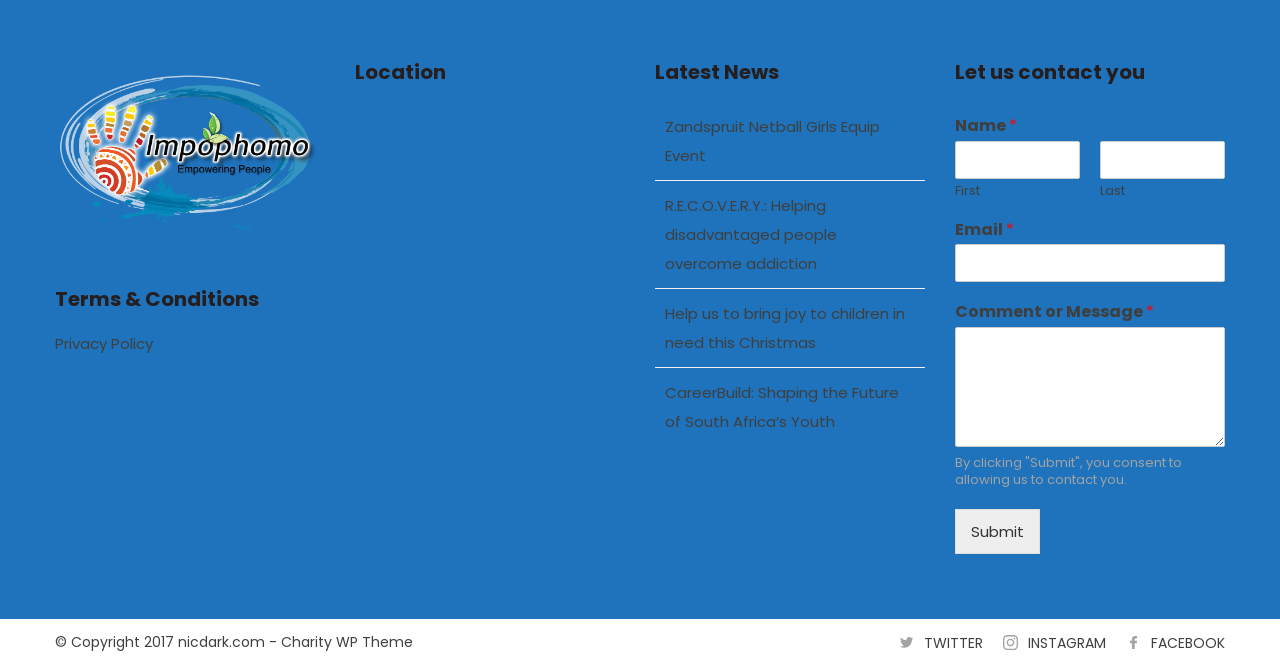Answer the question below with a single word or a brief phrase: 
What is the title of the first heading?

Terms & Conditions